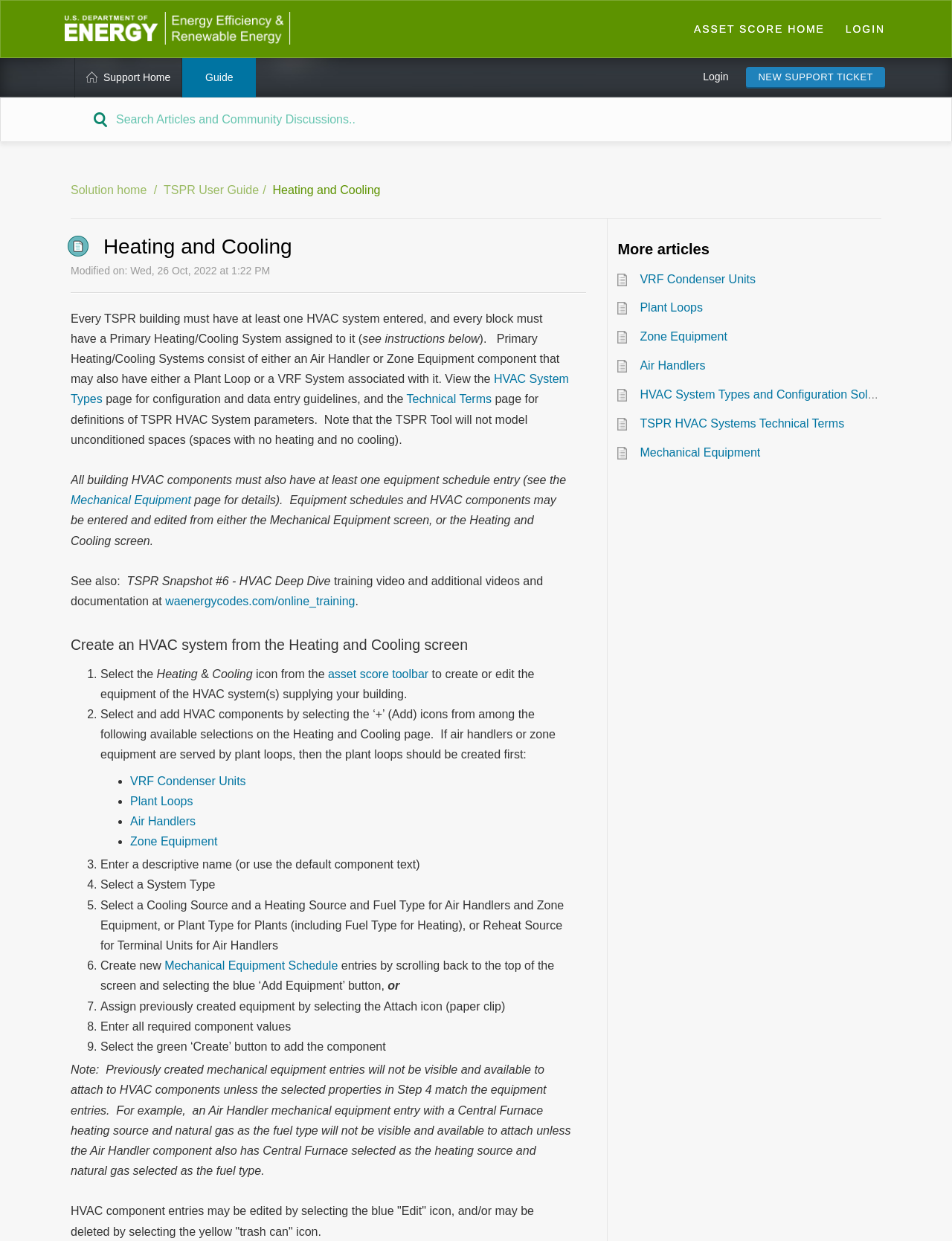Find the bounding box coordinates corresponding to the UI element with the description: "TSPR HVAC Systems Technical Terms". The coordinates should be formatted as [left, top, right, bottom], with values as floats between 0 and 1.

[0.672, 0.336, 0.887, 0.346]